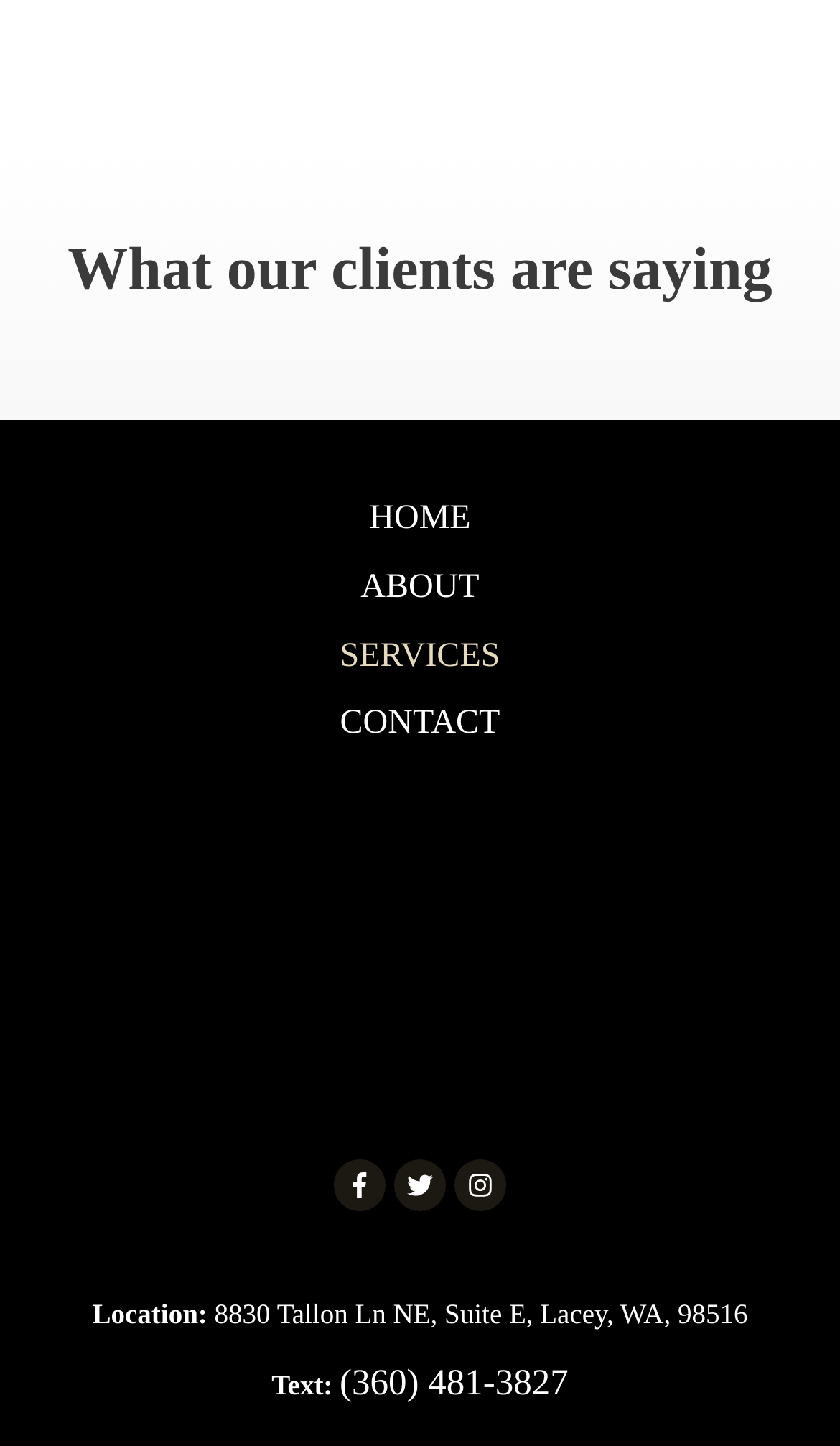Bounding box coordinates are specified in the format (top-left x, top-left y, bottom-right x, bottom-right y). All values are floating point numbers bounded between 0 and 1. Please provide the bounding box coordinate of the region this sentence describes: ABOUT

[0.429, 0.387, 0.571, 0.426]